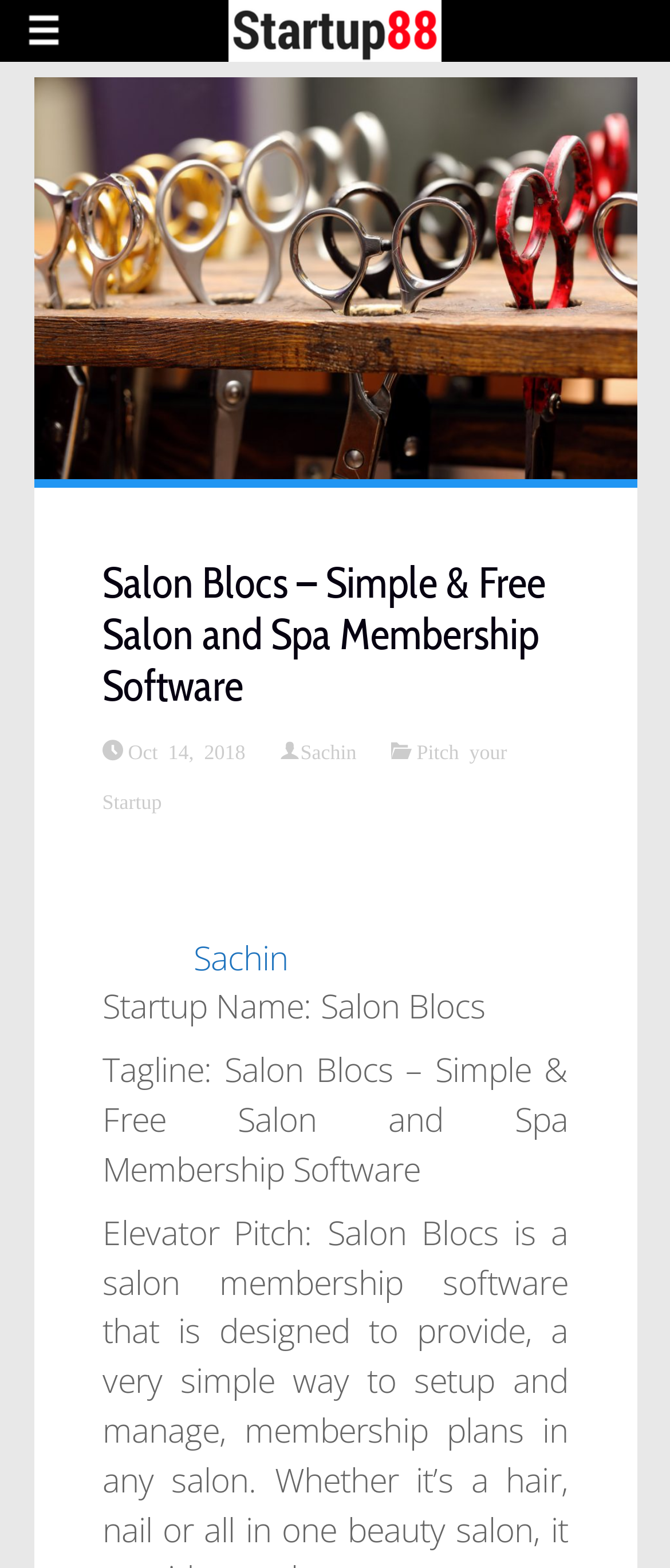Who is the founder of Salon Blocs?
Using the screenshot, give a one-word or short phrase answer.

Sachin